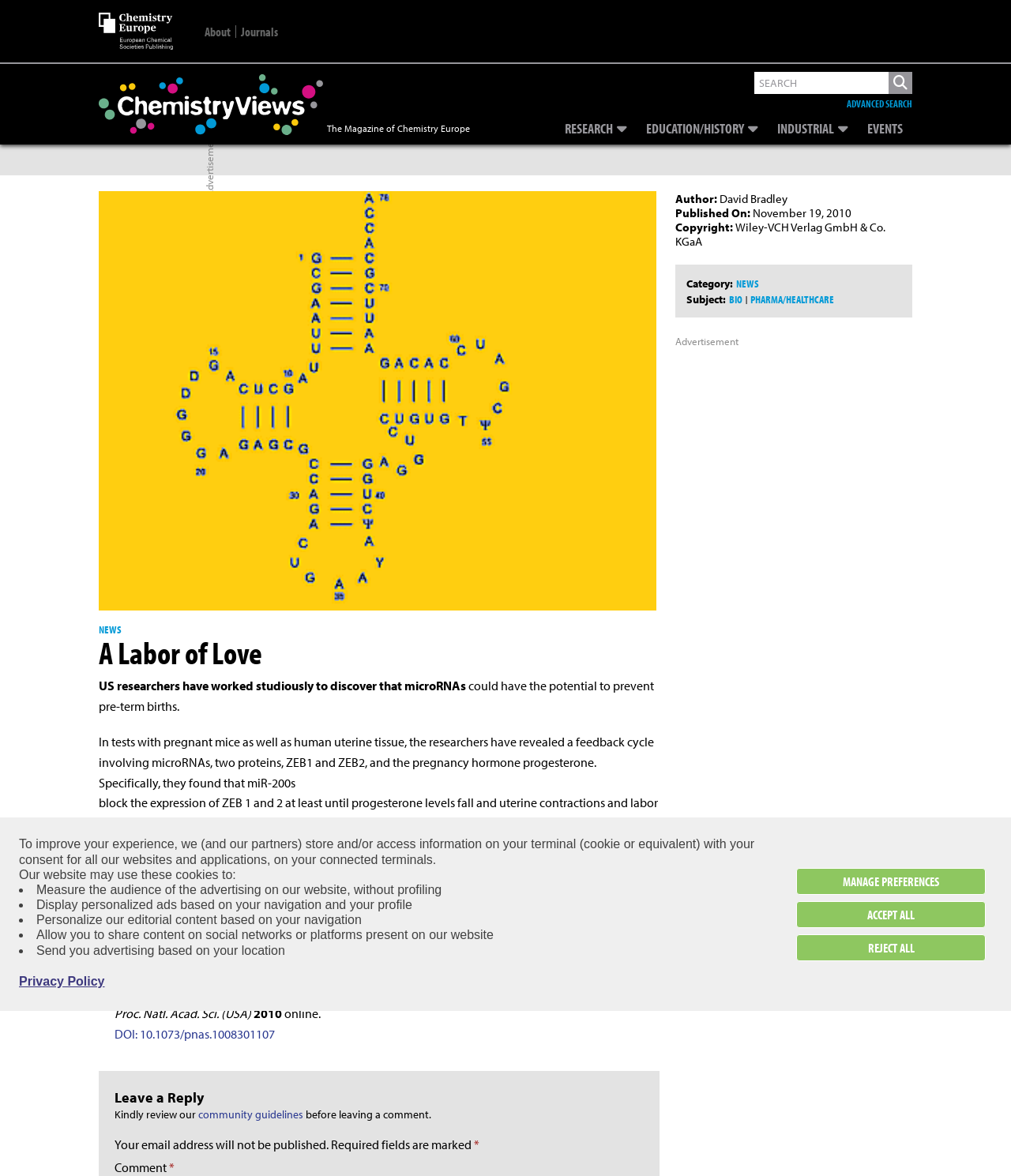Identify the bounding box coordinates of the section that should be clicked to achieve the task described: "Search for something".

[0.746, 0.061, 0.902, 0.08]